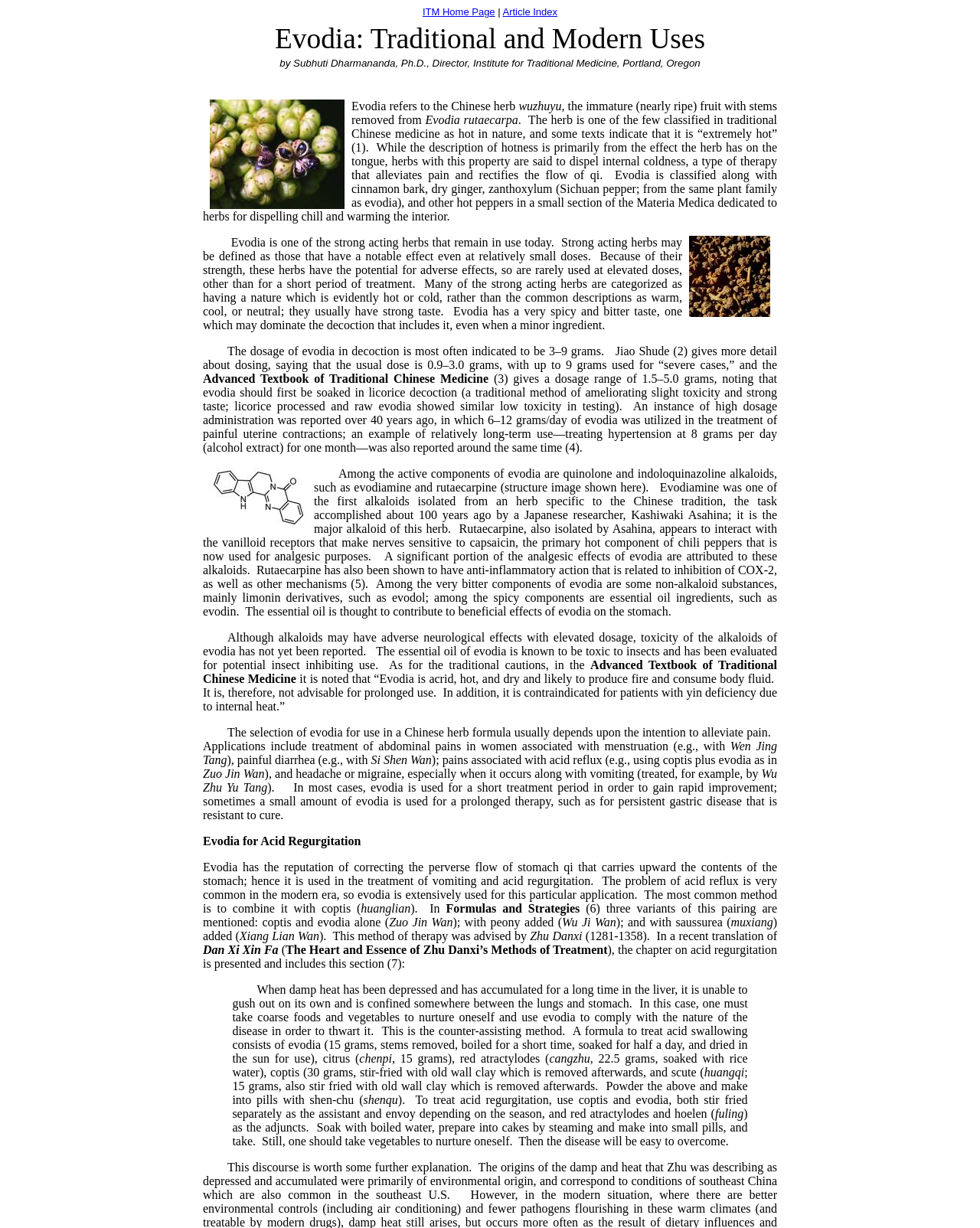Please look at the image and answer the question with a detailed explanation: What is Evodia used to treat?

Evodia is used to treat various painful conditions, including abdominal pains in women associated with menstruation, painful diarrhea, acid reflux, headache or migraine, and other conditions, often in combination with other herbs.